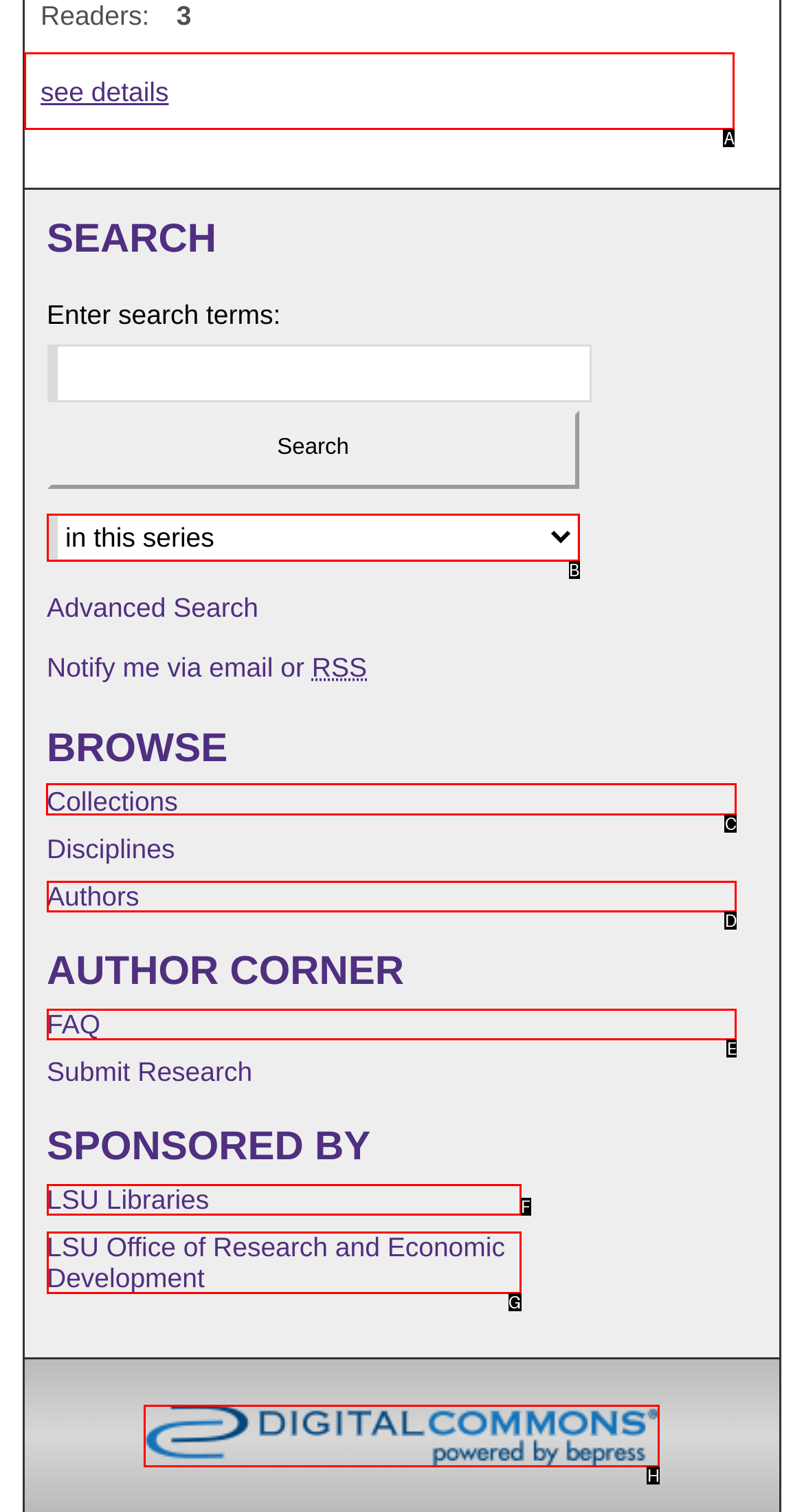Based on the choices marked in the screenshot, which letter represents the correct UI element to perform the task: Browse collections?

C